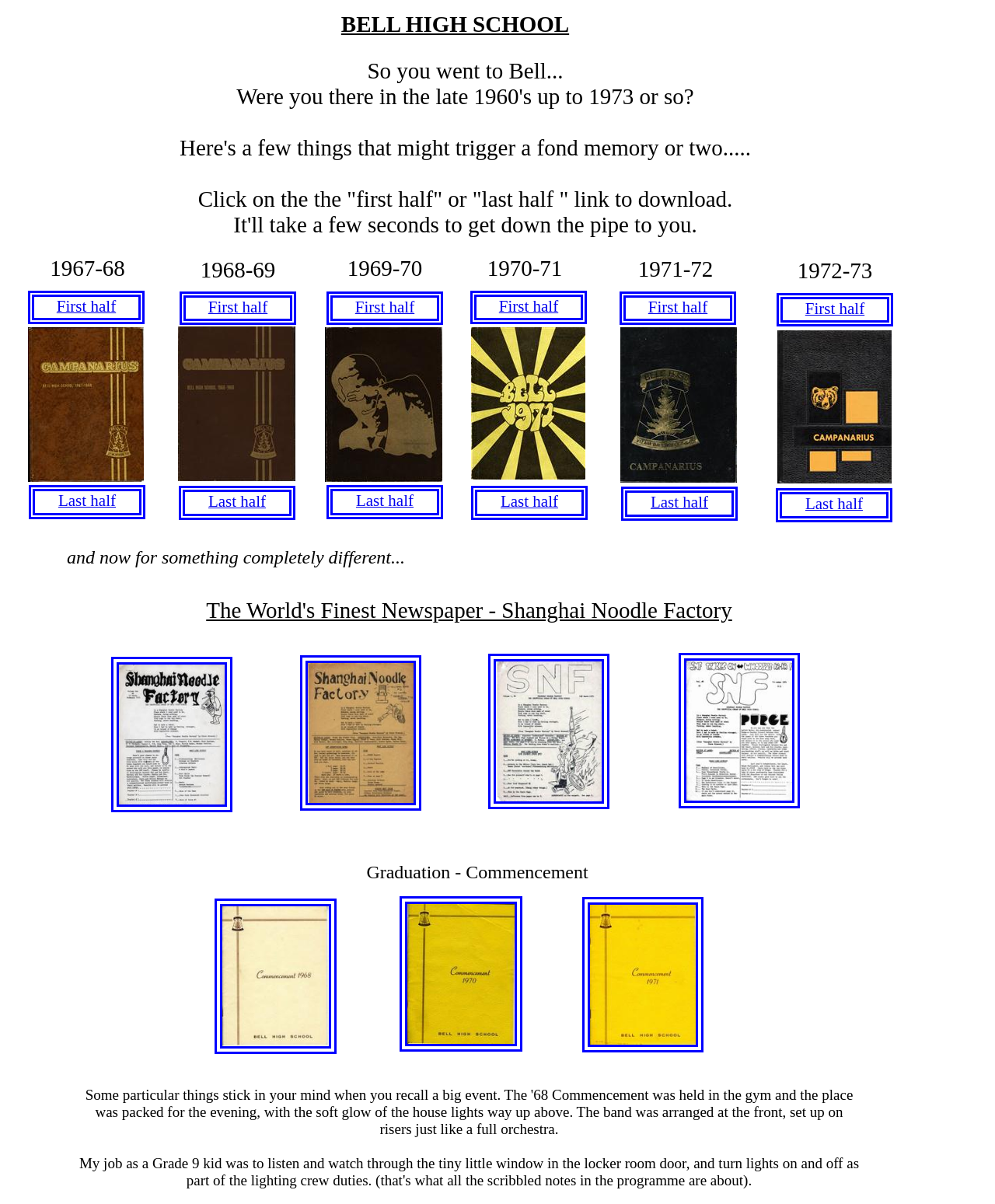What is the theme of the sentence 'and now for something completely different...'?
Could you please answer the question thoroughly and with as much detail as possible?

The sentence 'and now for something completely different...' is a humorous phrase, often used to introduce a unrelated or unexpected topic, which is a common theme in comedy.